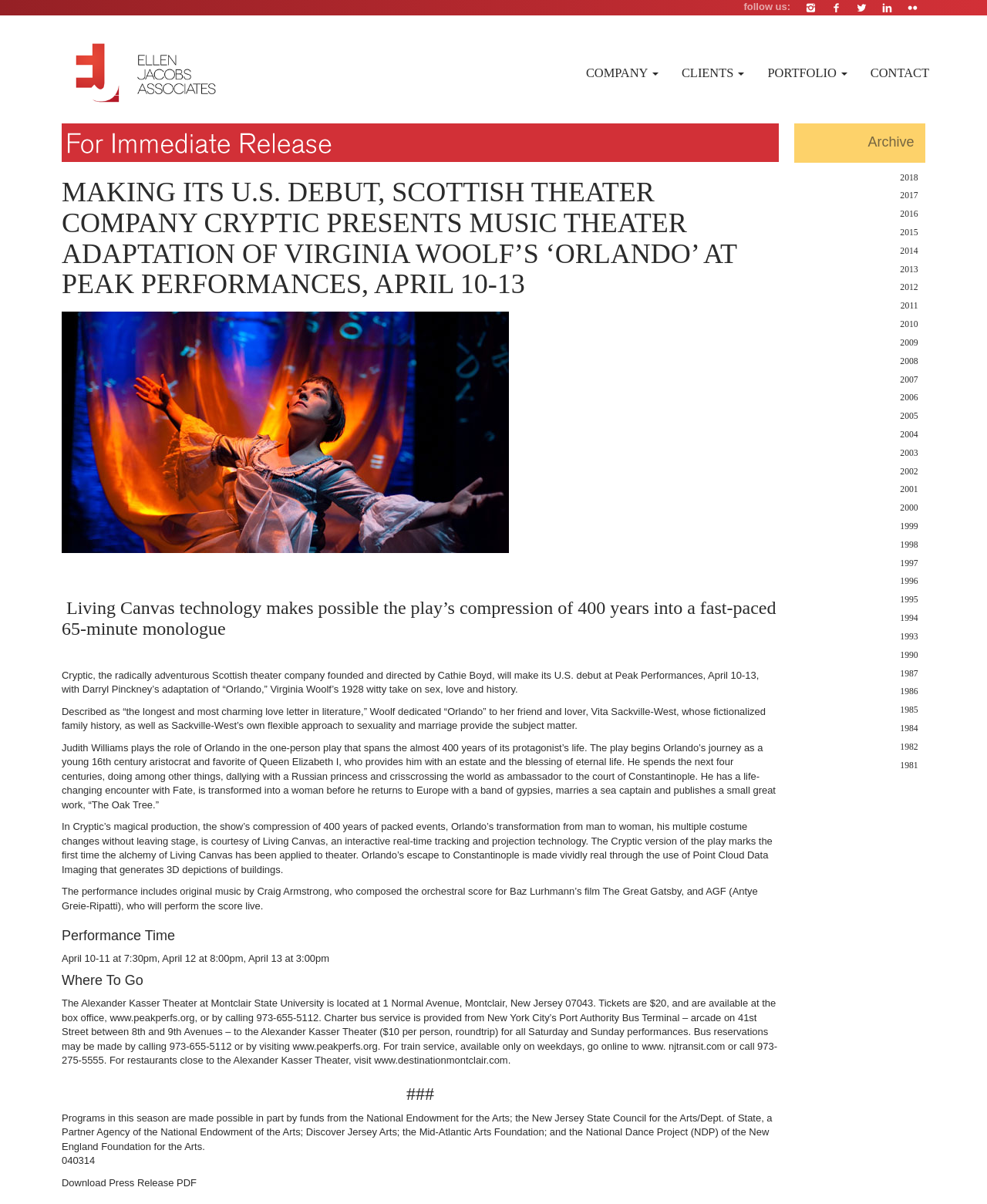Extract the text of the main heading from the webpage.

MAKING ITS U.S. DEBUT, SCOTTISH THEATER COMPANY CRYPTIC PRESENTS MUSIC THEATER ADAPTATION OF VIRGINIA WOOLF’S ‘ORLANDO’ AT PEAK PERFORMANCES, APRIL 10-13